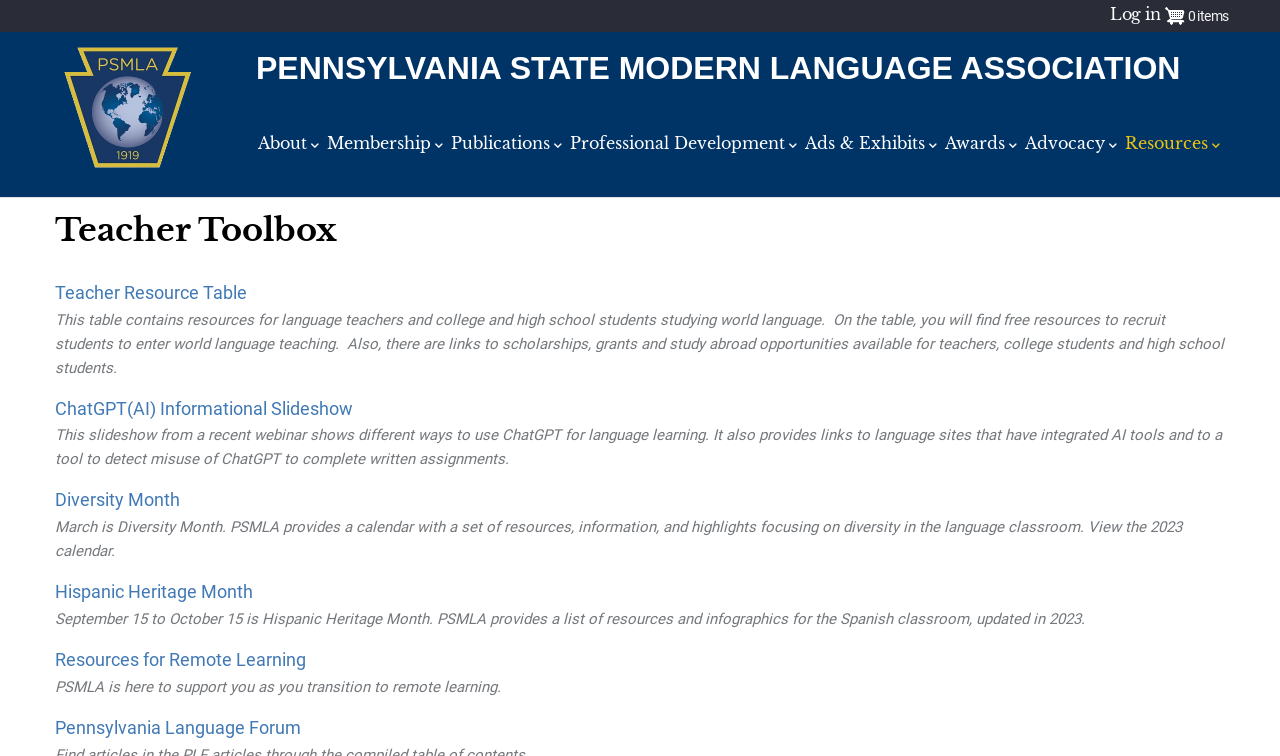Based on the element description "Hispanic Heritage Month", predict the bounding box coordinates of the UI element.

[0.043, 0.773, 0.198, 0.797]